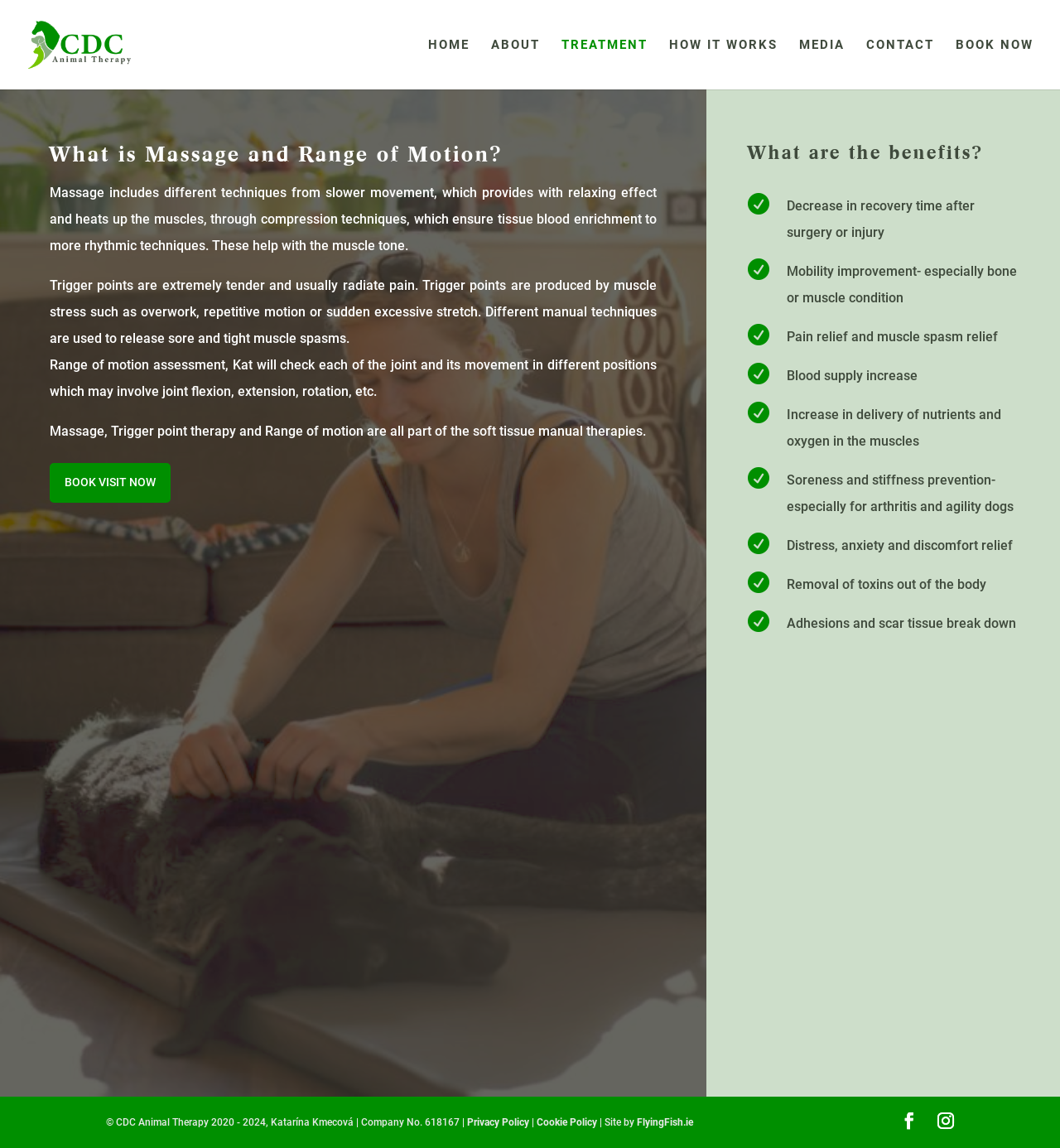What are the benefits of massage and range of motion?
Give a detailed and exhaustive answer to the question.

According to the webpage, the benefits of massage and range of motion include decrease in recovery time after surgery or injury, mobility improvement, pain relief and muscle spasm relief, blood supply increase, and many others.